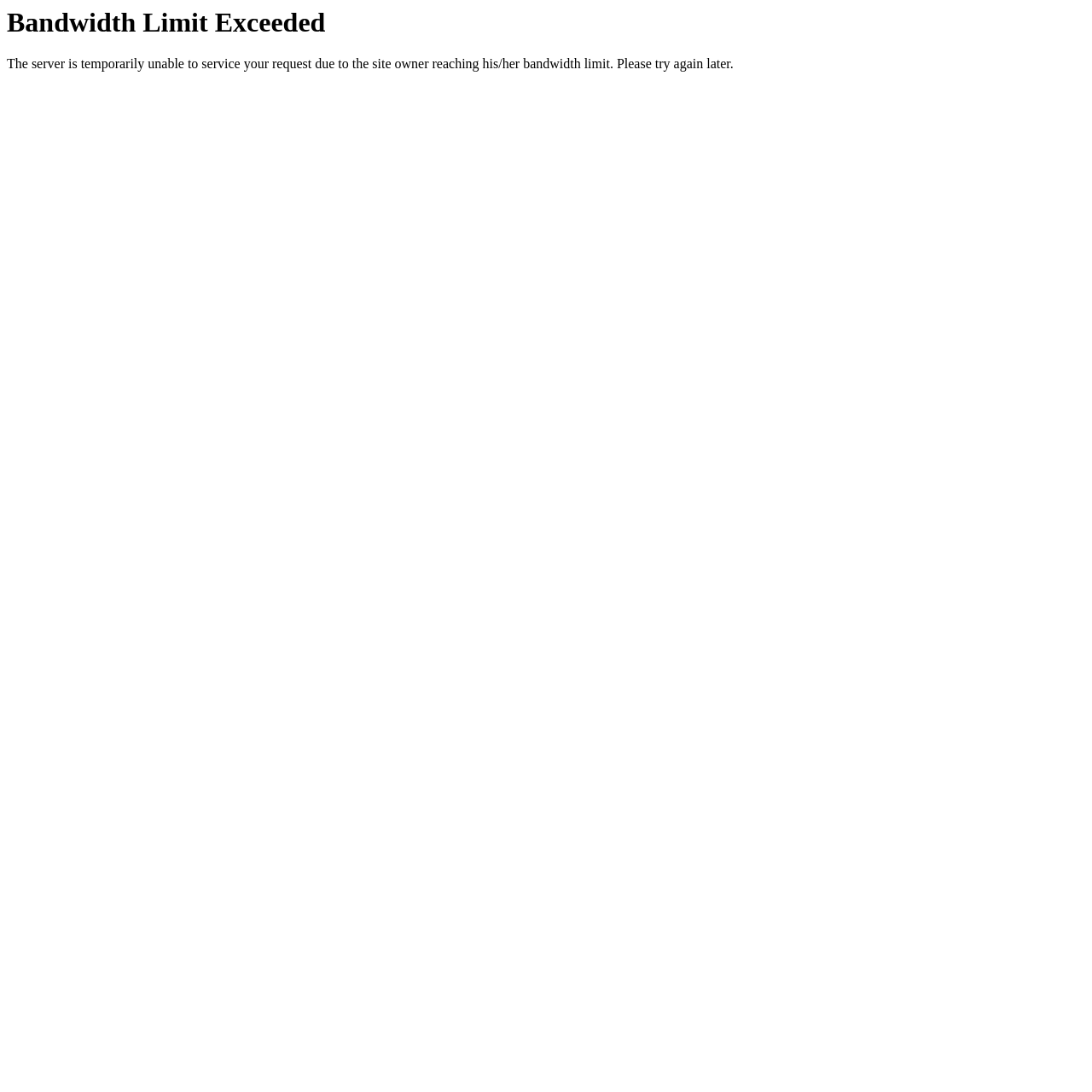Identify the headline of the webpage and generate its text content.

Bandwidth Limit Exceeded